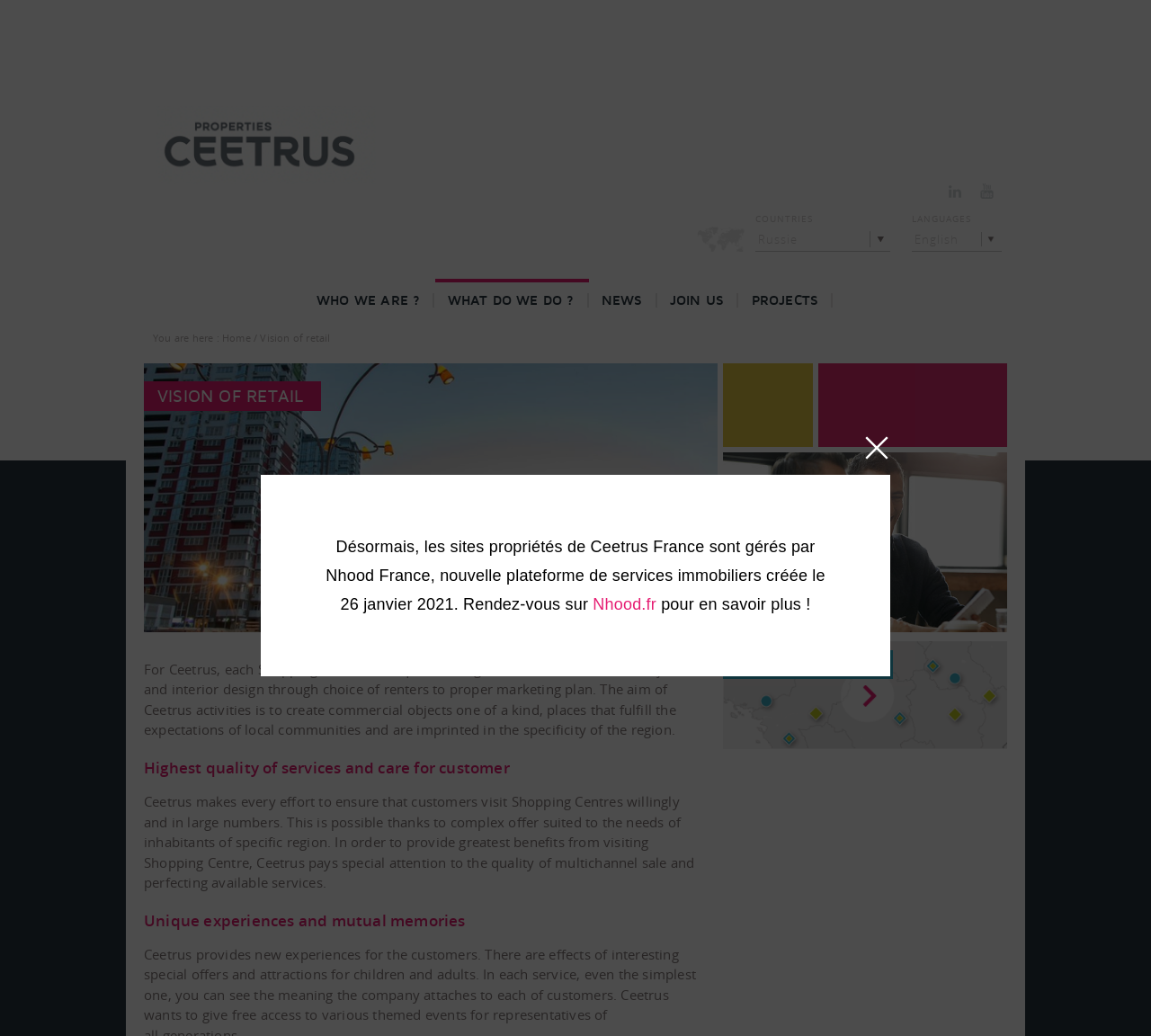Please specify the bounding box coordinates in the format (top-left x, top-left y, bottom-right x, bottom-right y), with all values as floating point numbers between 0 and 1. Identify the bounding box of the UI element described by: See all open sites

[0.628, 0.619, 0.875, 0.723]